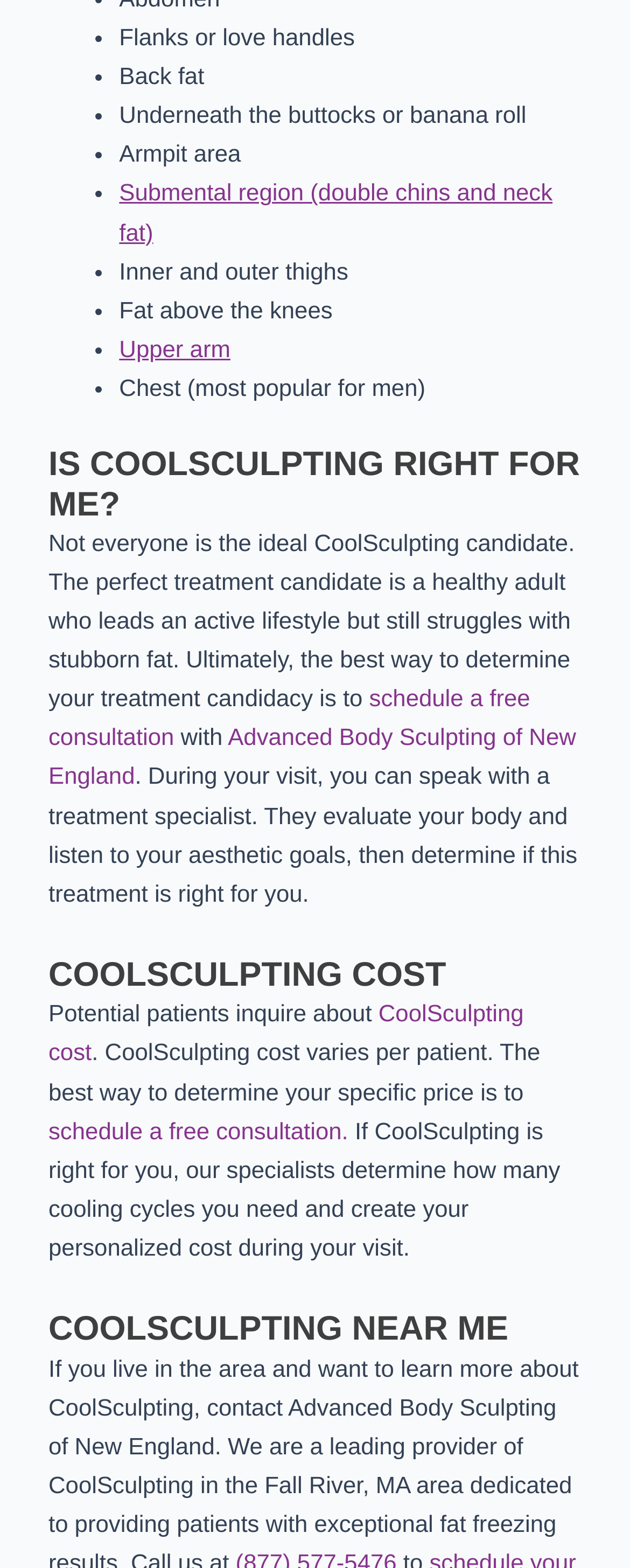What is the name of the clinic offering CoolSculpting?
Look at the screenshot and give a one-word or phrase answer.

Advanced Body Sculpting of New England